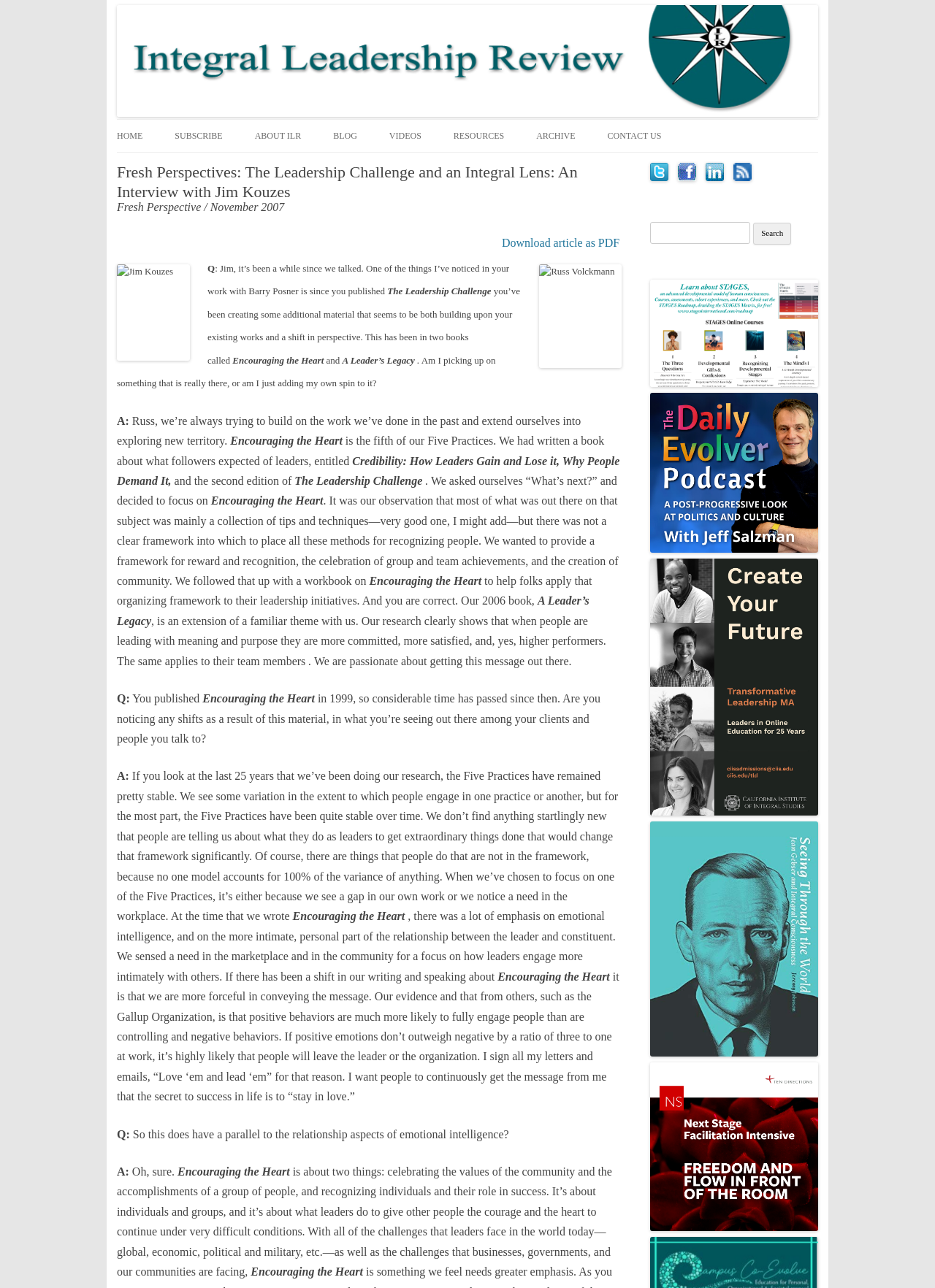Identify the bounding box coordinates of the part that should be clicked to carry out this instruction: "Visit the 'STAGES Courses' page".

[0.695, 0.294, 0.875, 0.302]